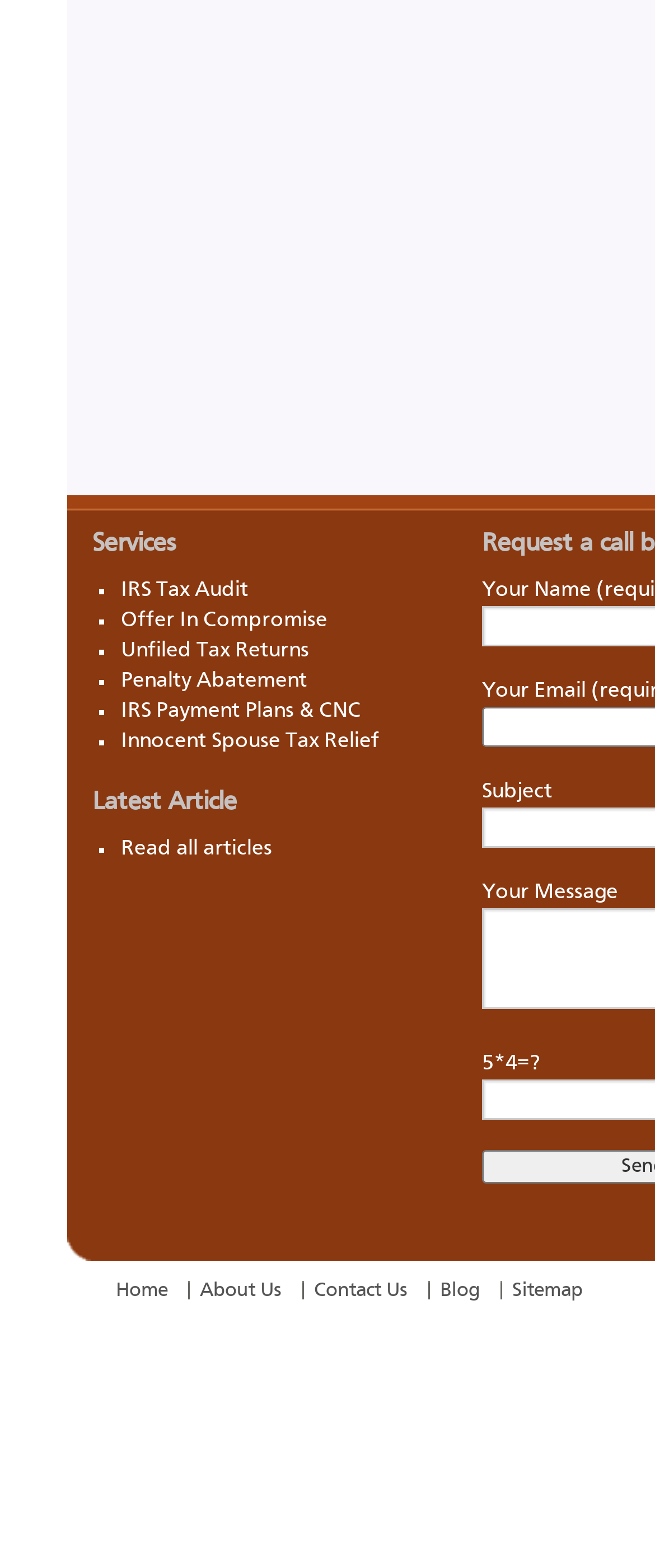What is the purpose of the '5*4=?' text?
Please provide a comprehensive answer based on the contents of the image.

The '5*4=?' text appears to be a simple arithmetic problem, which is commonly used as a captcha verification mechanism to ensure that users are human and not automated bots.